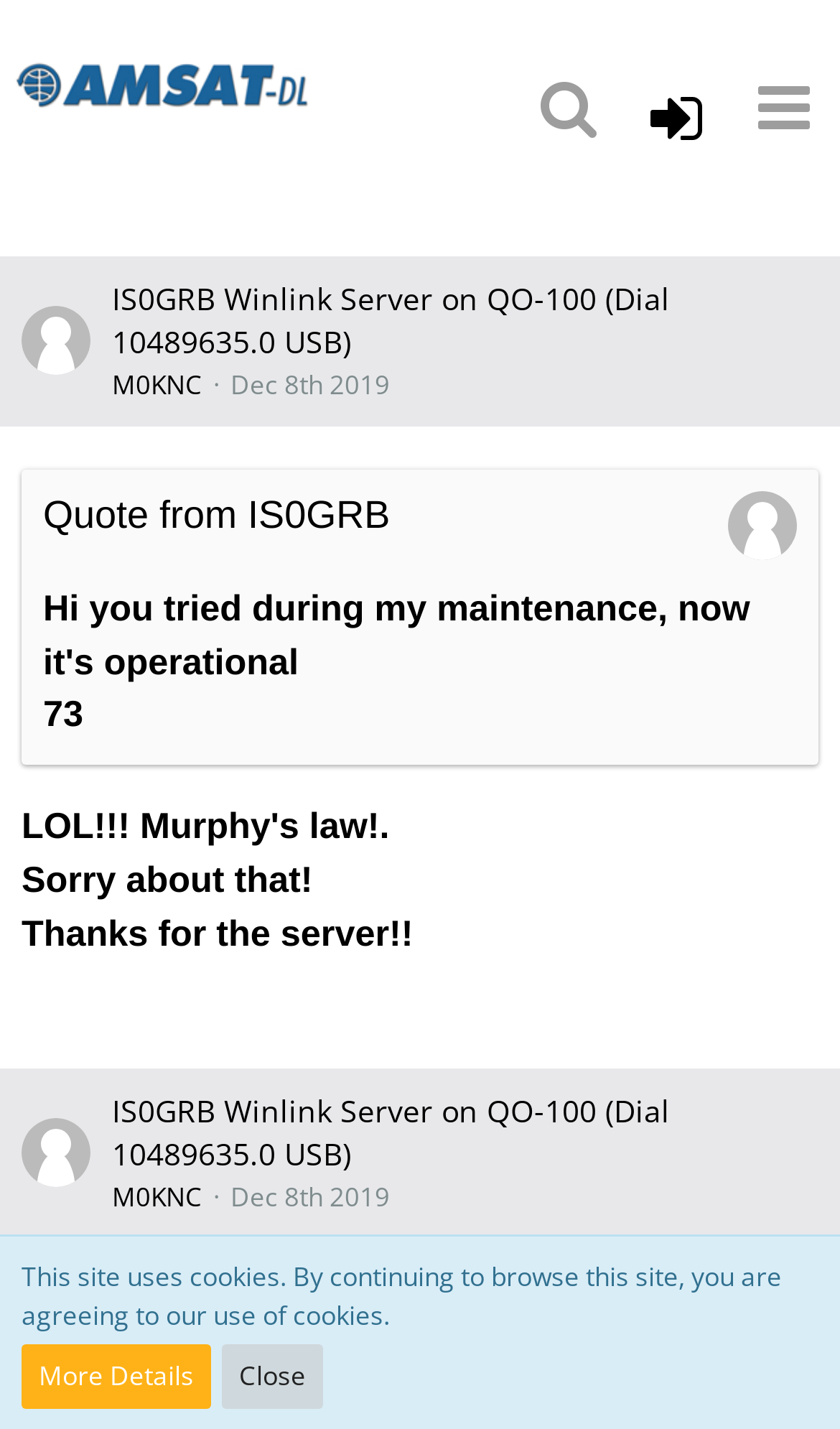Generate the title text from the webpage.

POSTS BY M0KNC